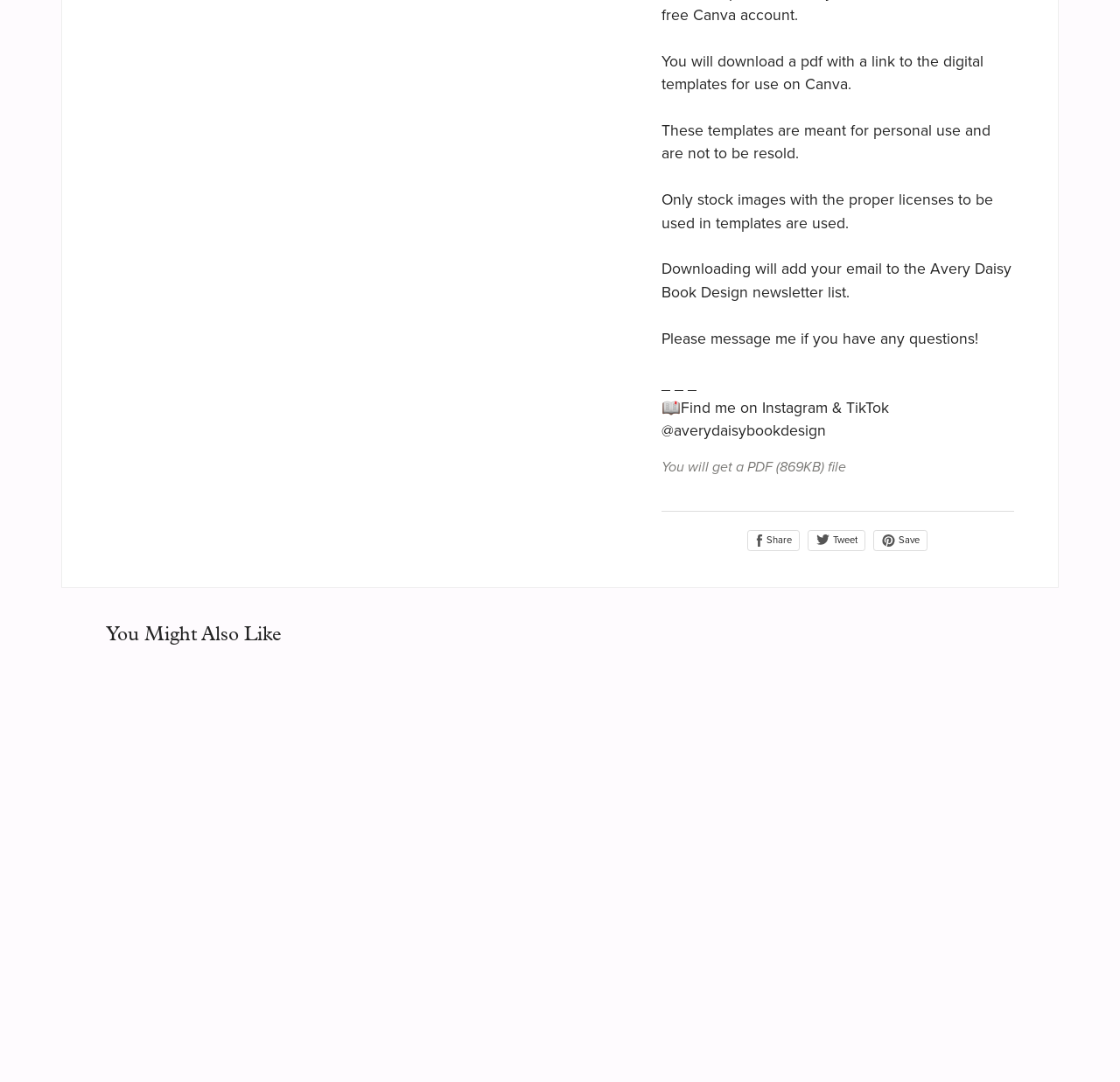Show the bounding box coordinates for the HTML element as described: "Tweet".

[0.721, 0.49, 0.773, 0.509]